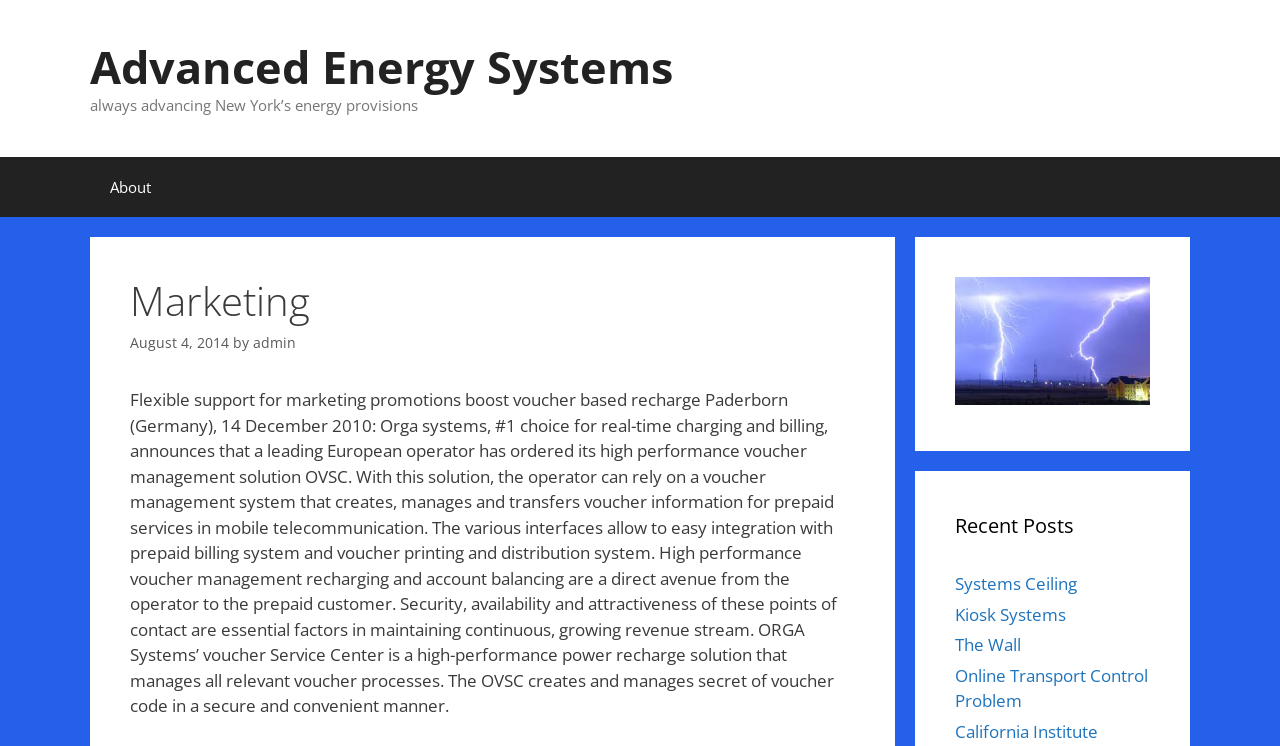Extract the bounding box coordinates of the UI element described by: "The Wall". The coordinates should include four float numbers ranging from 0 to 1, e.g., [left, top, right, bottom].

[0.746, 0.849, 0.798, 0.88]